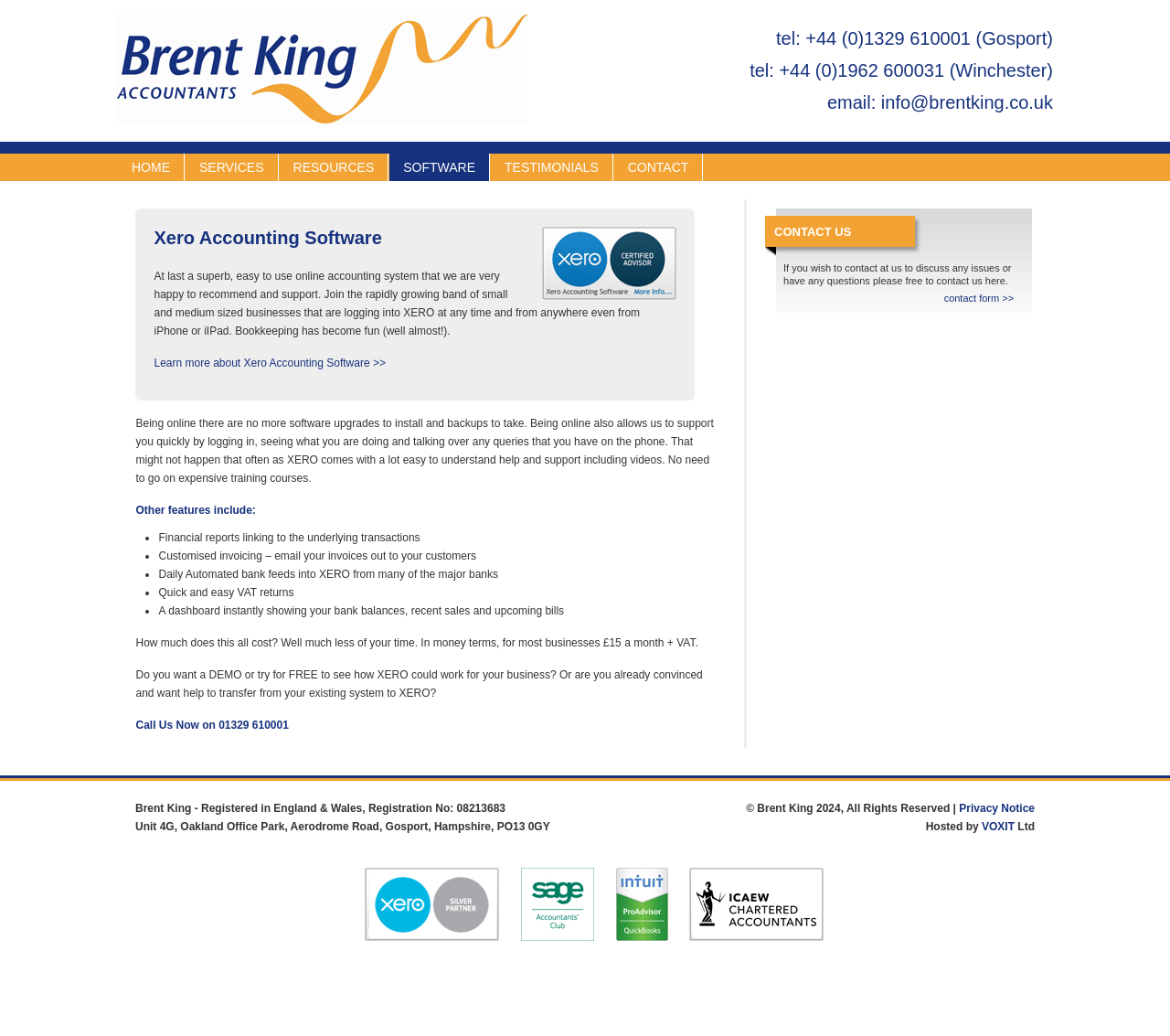Return the bounding box coordinates of the UI element that corresponds to this description: "TESTIMONIALS". The coordinates must be given as four float numbers in the range of 0 and 1, [left, top, right, bottom].

[0.42, 0.148, 0.524, 0.175]